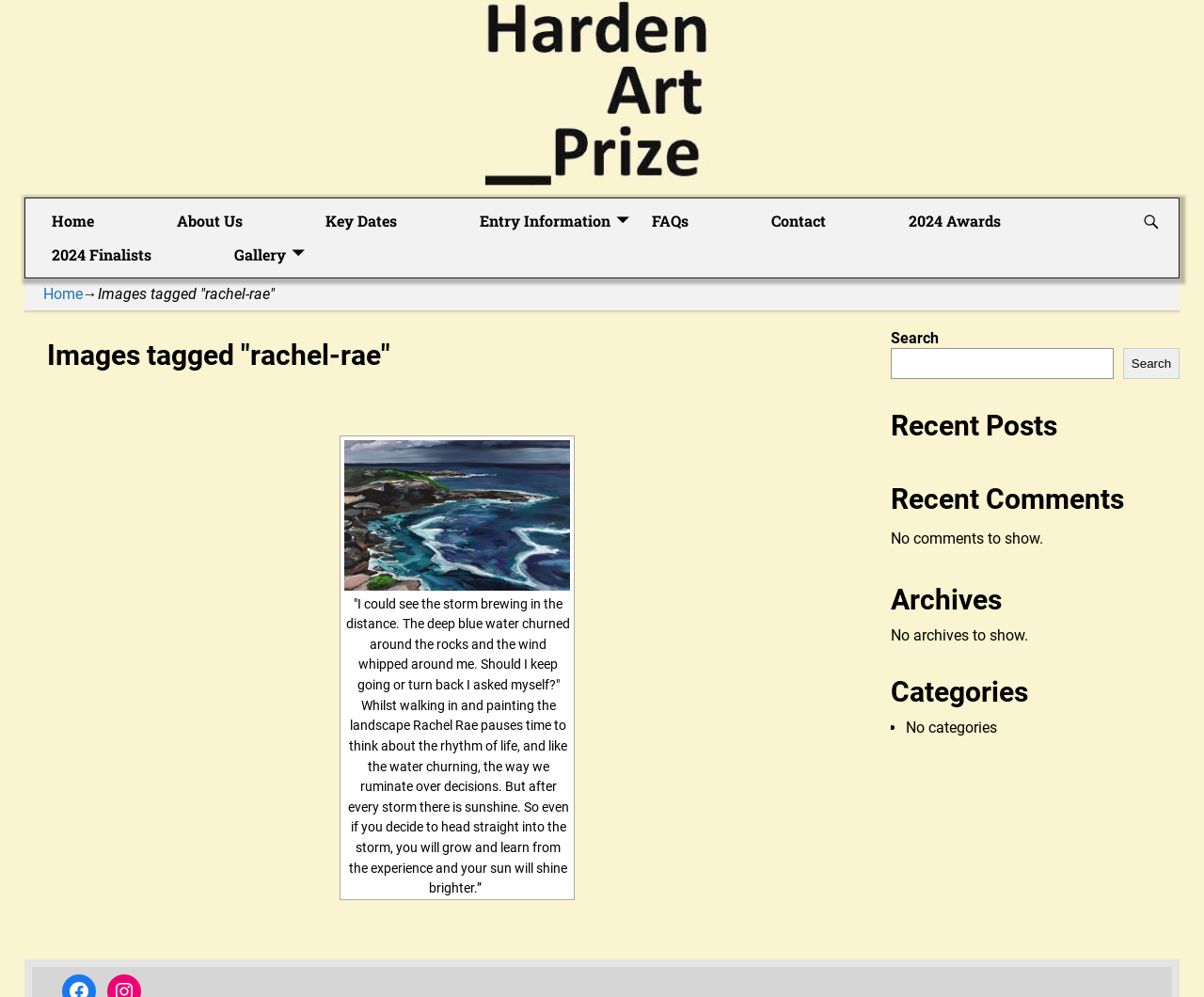Show the bounding box coordinates for the element that needs to be clicked to execute the following instruction: "search in the search box". Provide the coordinates in the form of four float numbers between 0 and 1, i.e., [left, top, right, bottom].

[0.74, 0.349, 0.925, 0.38]